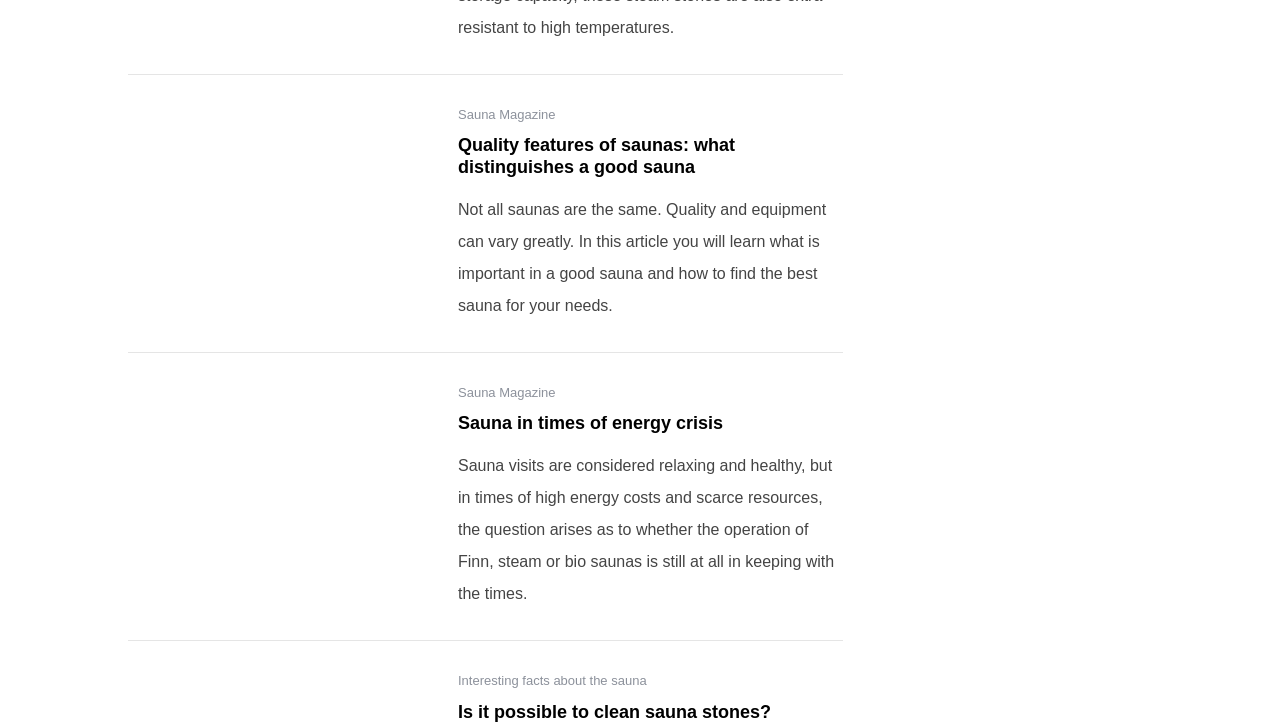Specify the bounding box coordinates of the element's region that should be clicked to achieve the following instruction: "Check out interesting facts about the sauna". The bounding box coordinates consist of four float numbers between 0 and 1, in the format [left, top, right, bottom].

[0.358, 0.927, 0.505, 0.948]